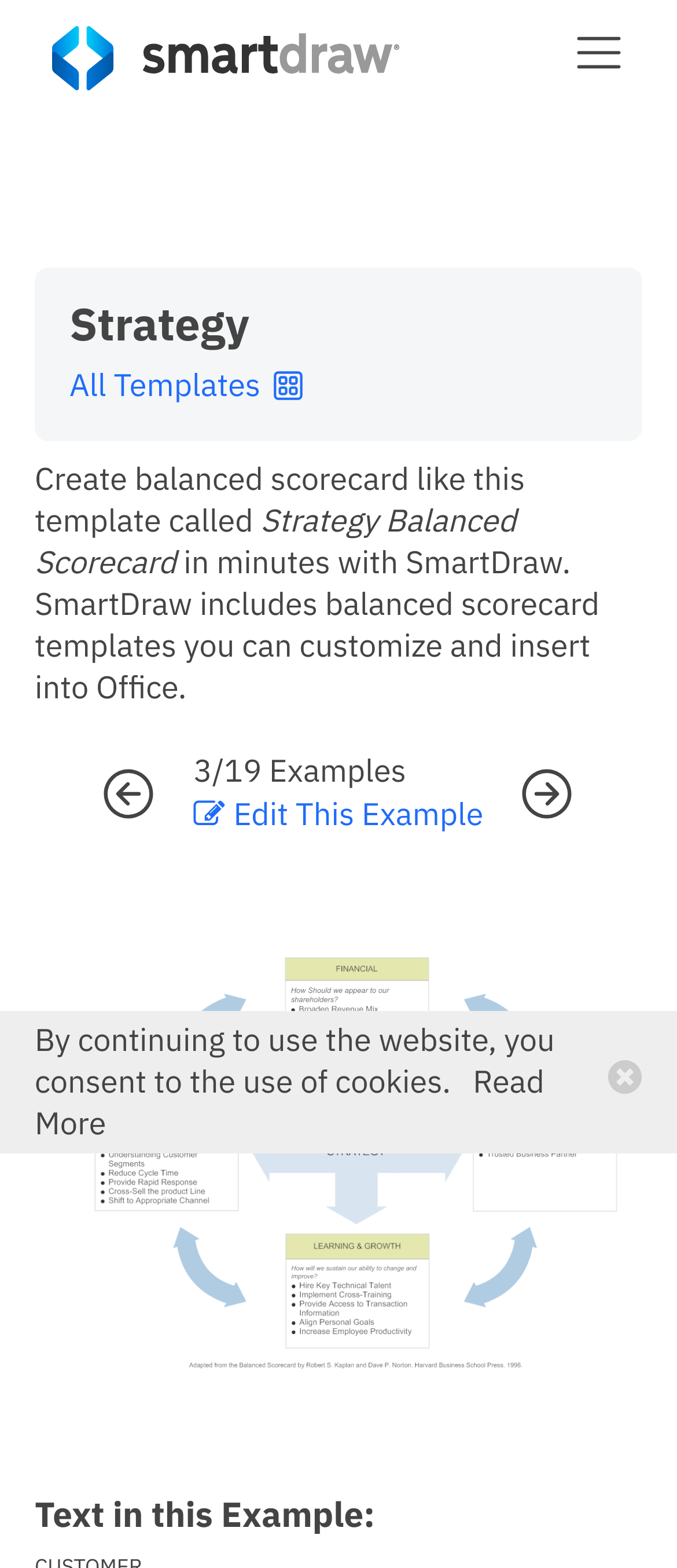What is the type of image shown?
Refer to the screenshot and respond with a concise word or phrase.

Example Image: Strategy